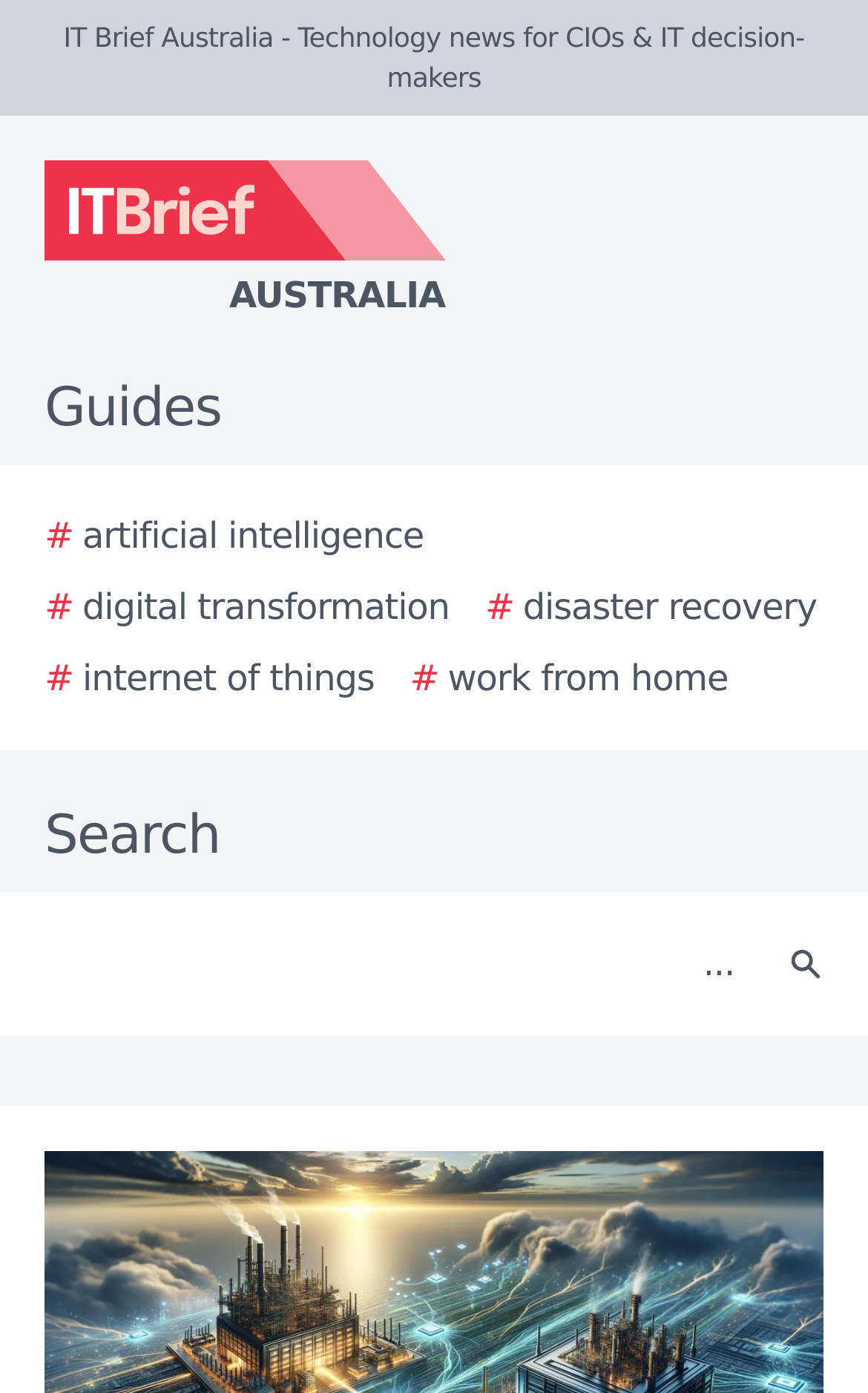Predict the bounding box for the UI component with the following description: "# work from home".

[0.472, 0.468, 0.839, 0.507]